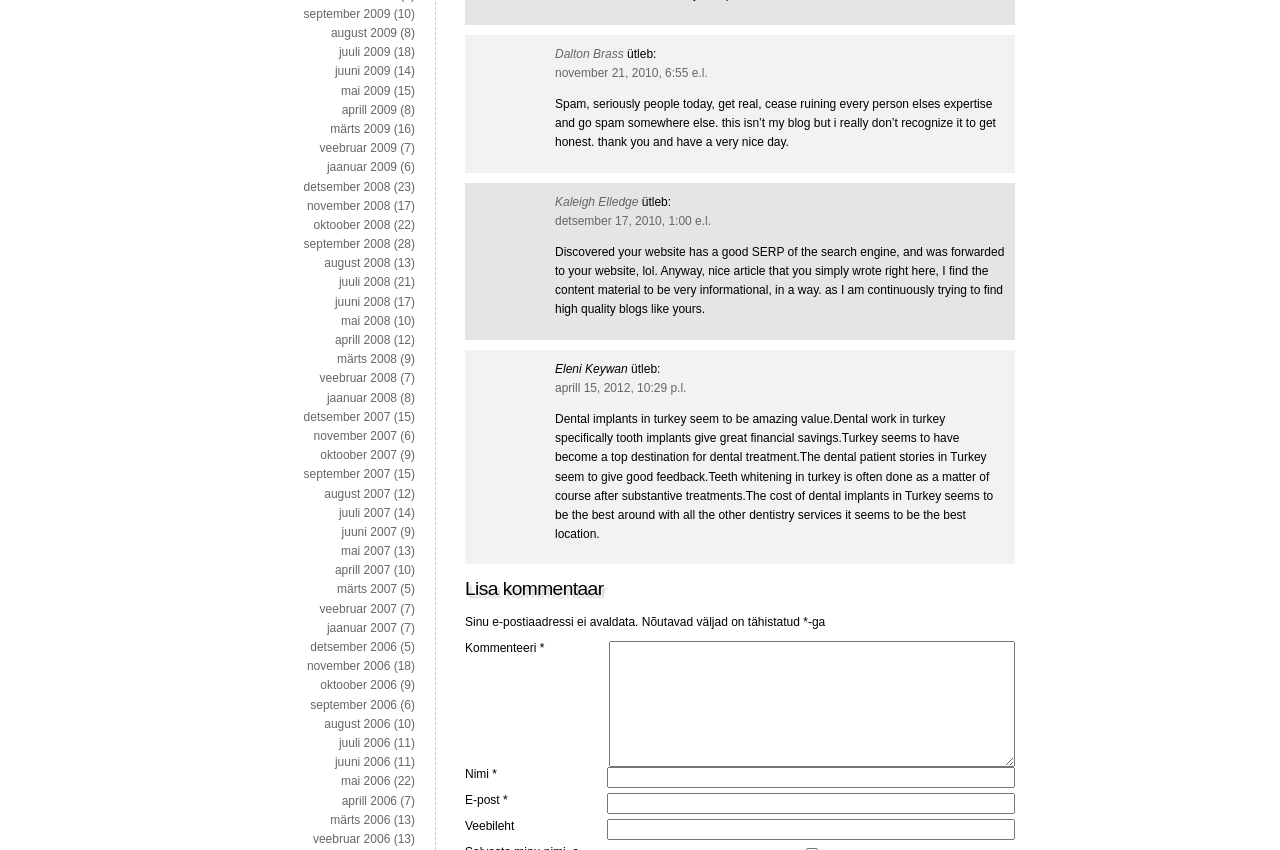Identify the bounding box coordinates of the specific part of the webpage to click to complete this instruction: "Enter your email in the 'E-post' field".

[0.474, 0.933, 0.793, 0.958]